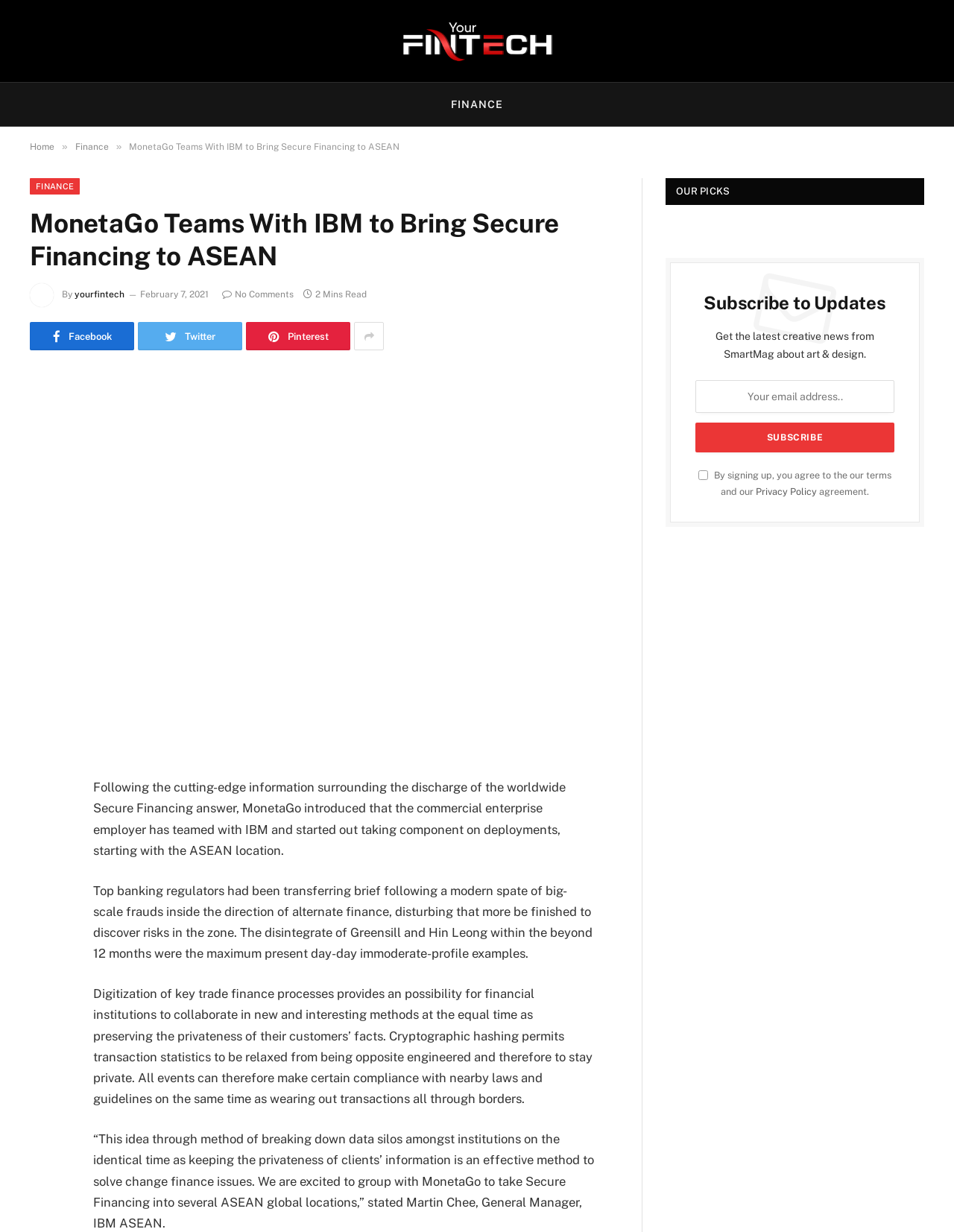Who is the General Manager of IBM ASEAN?
Based on the image, provide a one-word or brief-phrase response.

Martin Chee